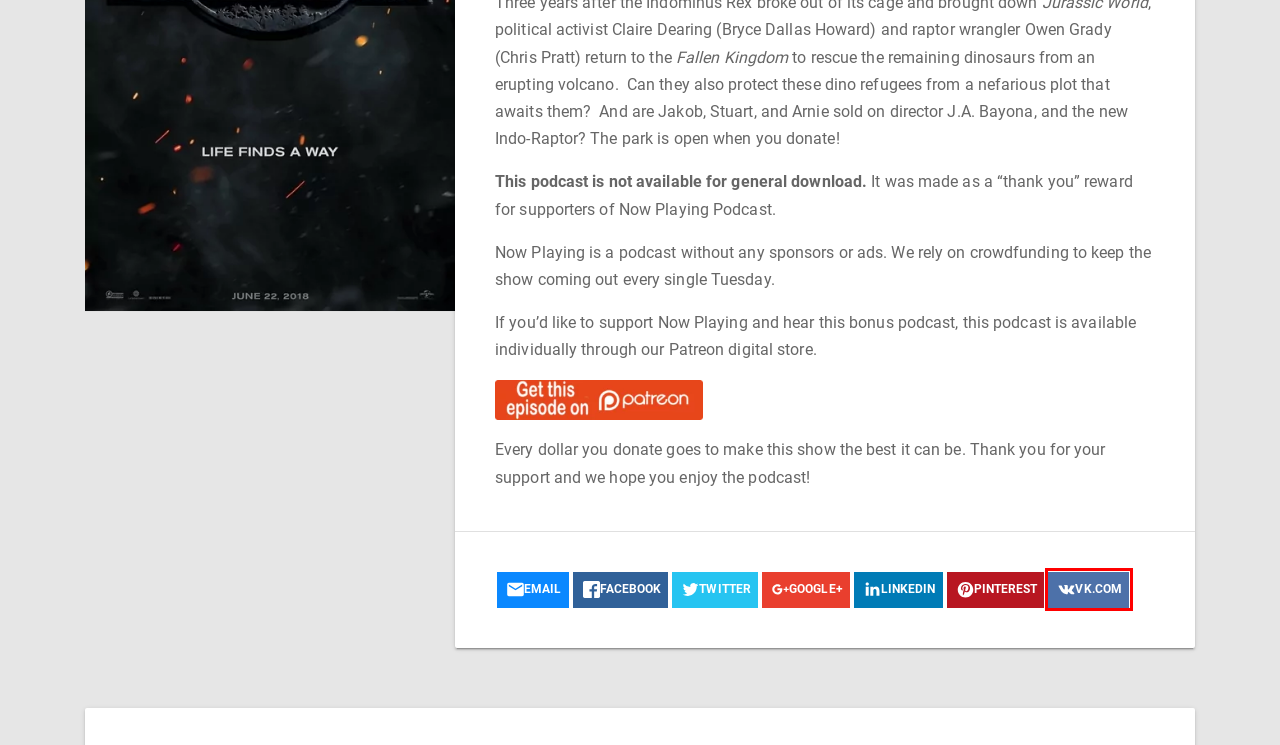Analyze the screenshot of a webpage with a red bounding box and select the webpage description that most accurately describes the new page resulting from clicking the element inside the red box. Here are the candidates:
A. Contact – Now Playing Podcast
B. Upcoming Reviews – Now Playing Podcast
C. News – Now Playing Podcast
D. VK | 登录
E. Support Now Playing Podcast – Now Playing Podcast
F. Jurassic Park – Now Playing Podcast
G. Now Playing Podcast – Now Playing – The Movie Review Podcast
H. Action – Now Playing Podcast

D